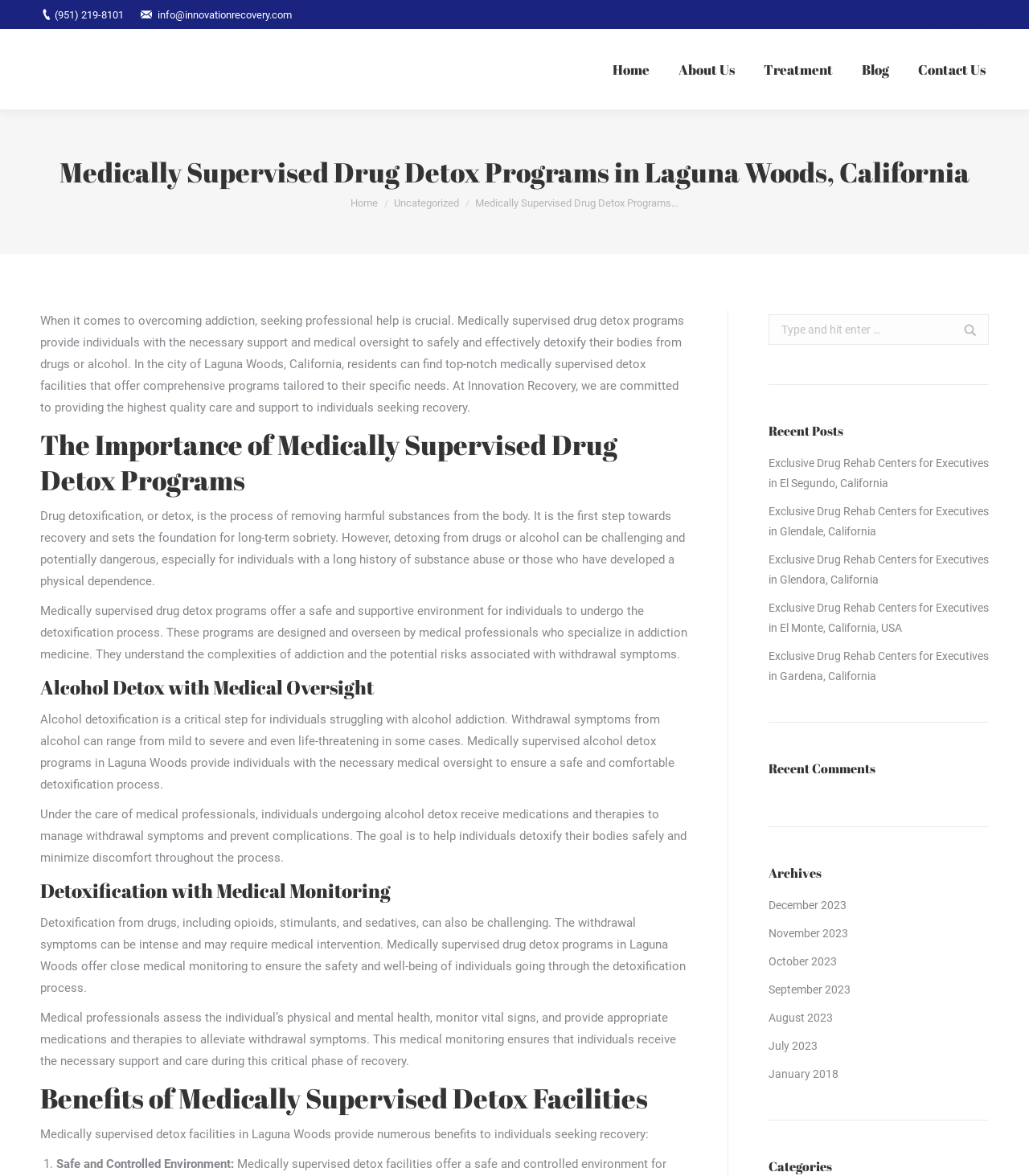What is the benefit of detoxification with medical monitoring?
Please respond to the question with as much detail as possible.

According to the webpage, detoxification with medical monitoring ensures the safety and well-being of individuals going through the detoxification process. This is stated in the paragraph under the heading 'Detoxification with Medical Monitoring'.